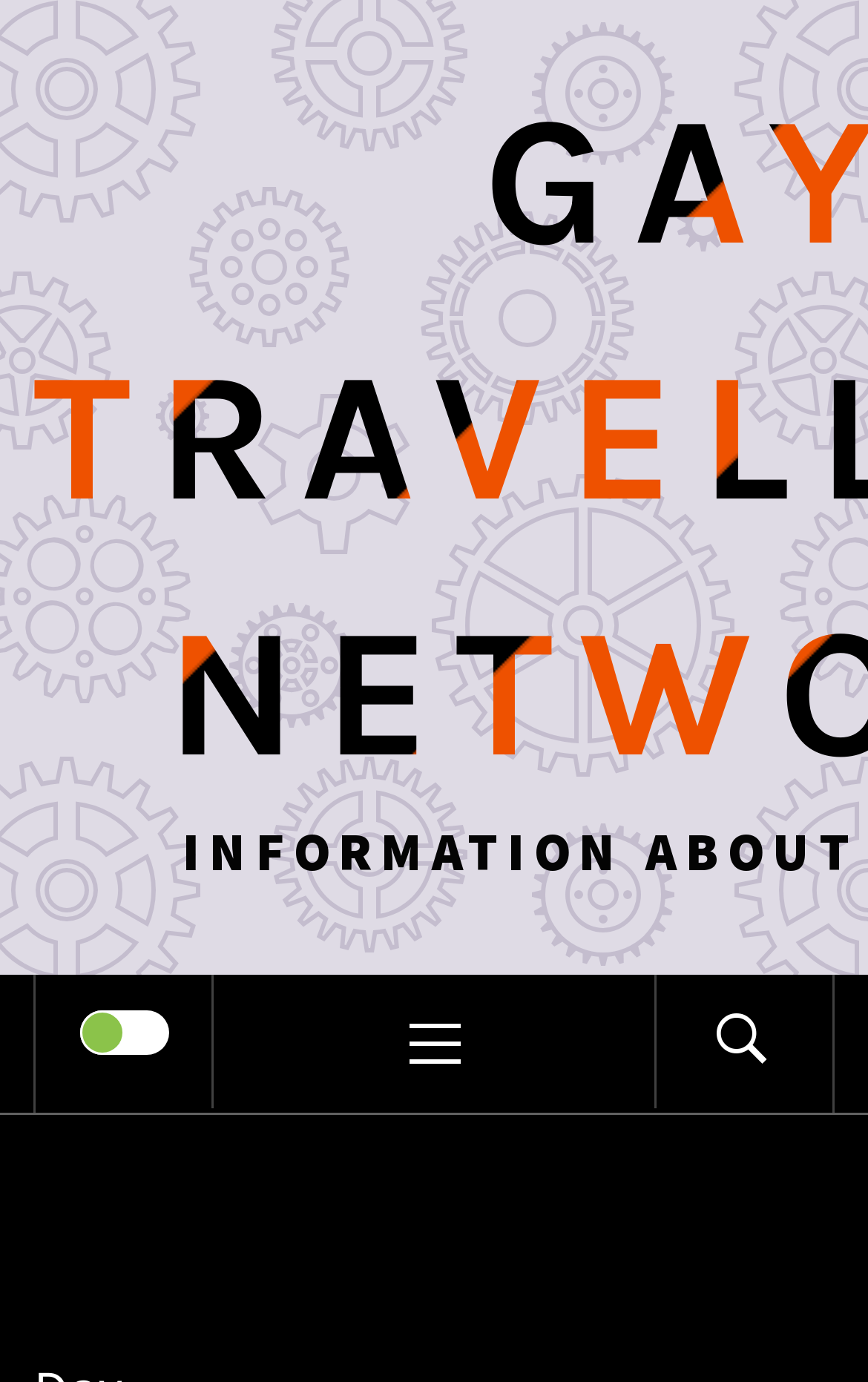Find the bounding box coordinates for the HTML element described as: "Primary Menu". The coordinates should consist of four float values between 0 and 1, i.e., [left, top, right, bottom].

[0.246, 0.706, 0.754, 0.805]